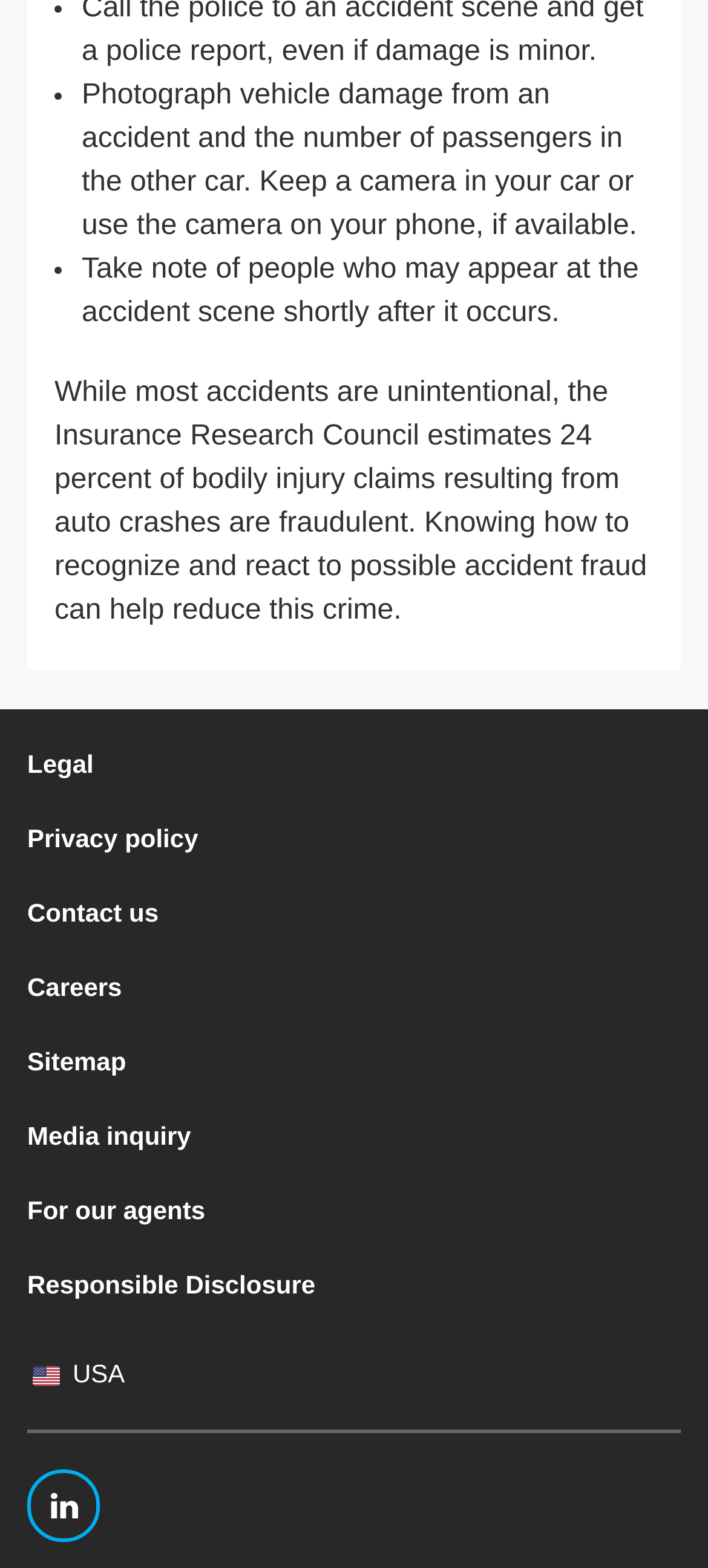What is mentioned as a possible action at the accident scene?
Please provide a single word or phrase as your answer based on the screenshot.

Taking note of people